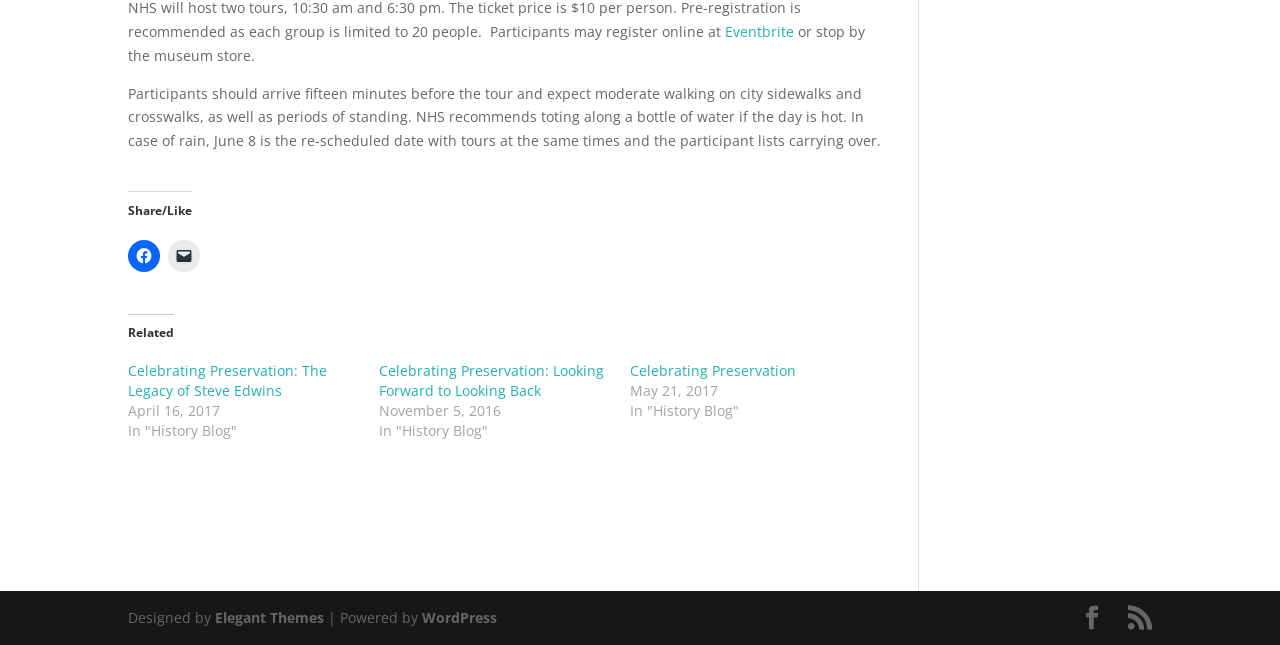Examine the screenshot and answer the question in as much detail as possible: What is the purpose of arriving fifteen minutes before the tour?

The webpage states that participants should arrive fifteen minutes before the tour and expect moderate walking on city sidewalks and crosswalks, as well as periods of standing, which implies that arriving early is necessary to prepare for the physical activities involved.